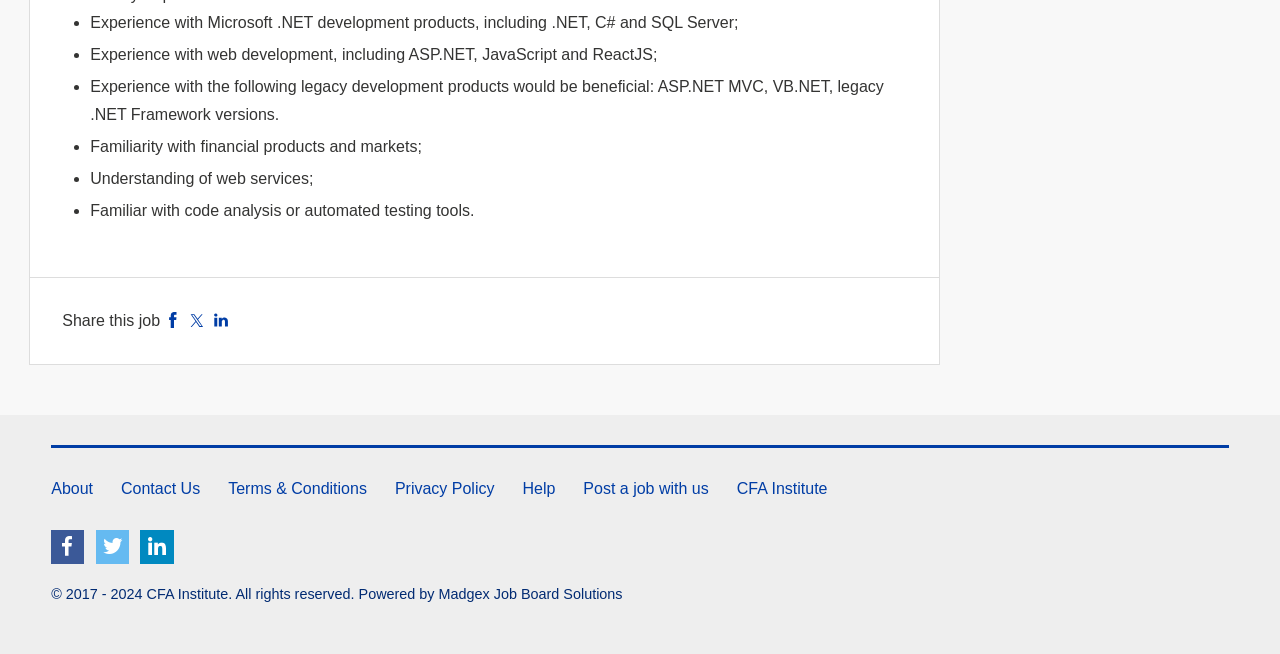Can you pinpoint the bounding box coordinates for the clickable element required for this instruction: "Follow on LinkedIn"? The coordinates should be four float numbers between 0 and 1, i.e., [left, top, right, bottom].

[0.166, 0.477, 0.179, 0.503]